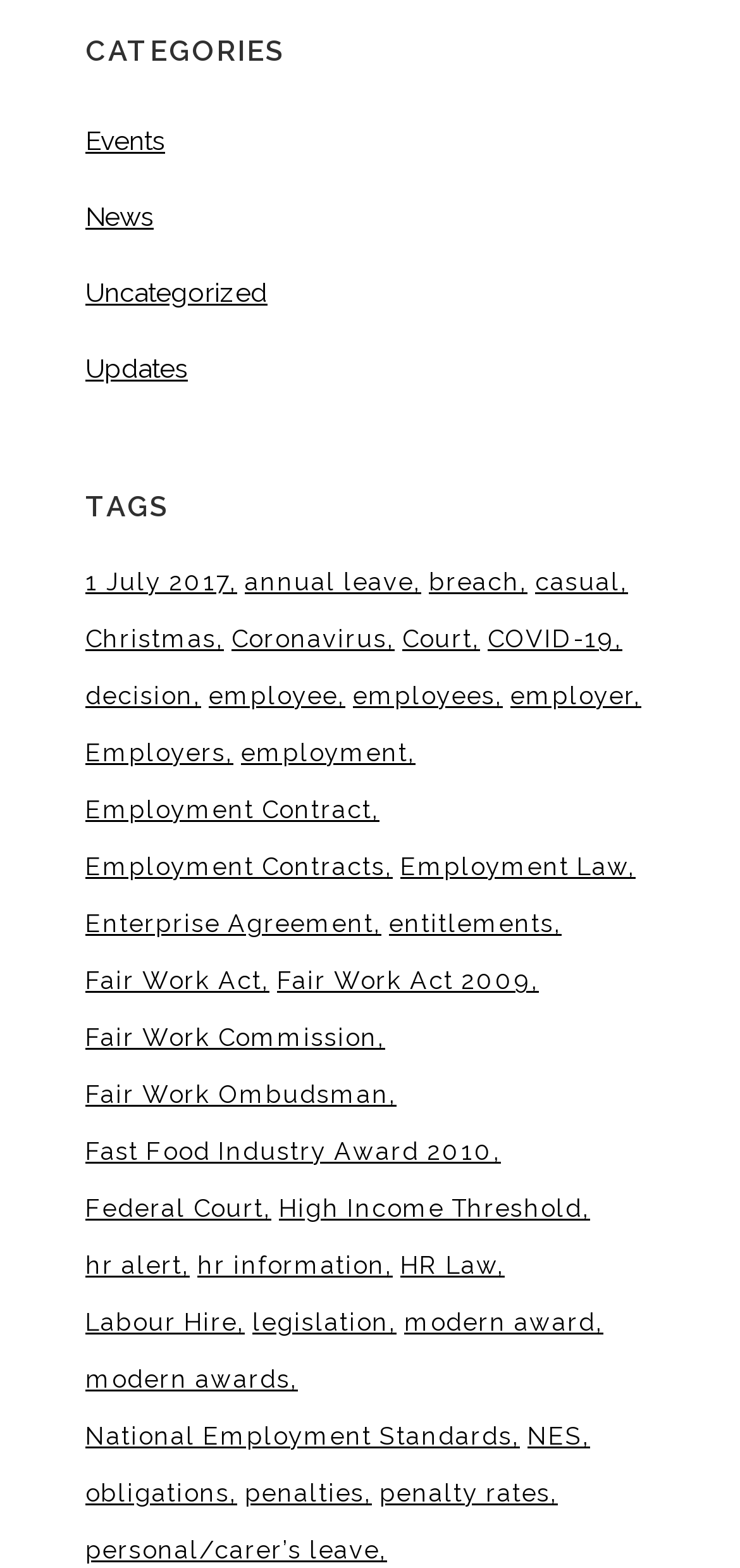Identify the bounding box for the given UI element using the description provided. Coordinates should be in the format (top-left x, top-left y, bottom-right x, bottom-right y) and must be between 0 and 1. Here is the description: employment

[0.326, 0.465, 0.562, 0.497]